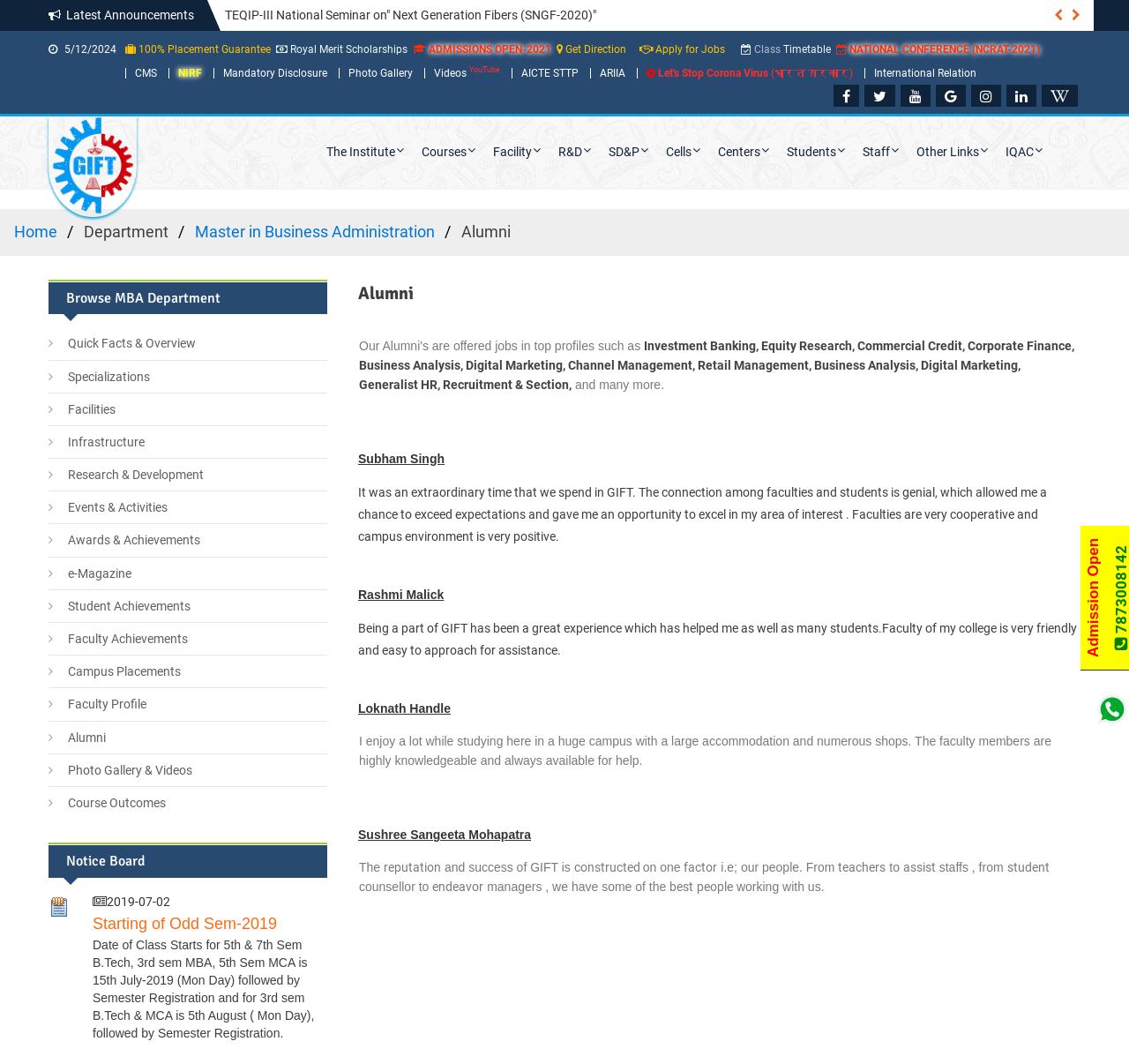Kindly provide the bounding box coordinates of the section you need to click on to fulfill the given instruction: "Visit the 'Alumni' page".

[0.409, 0.209, 0.452, 0.226]